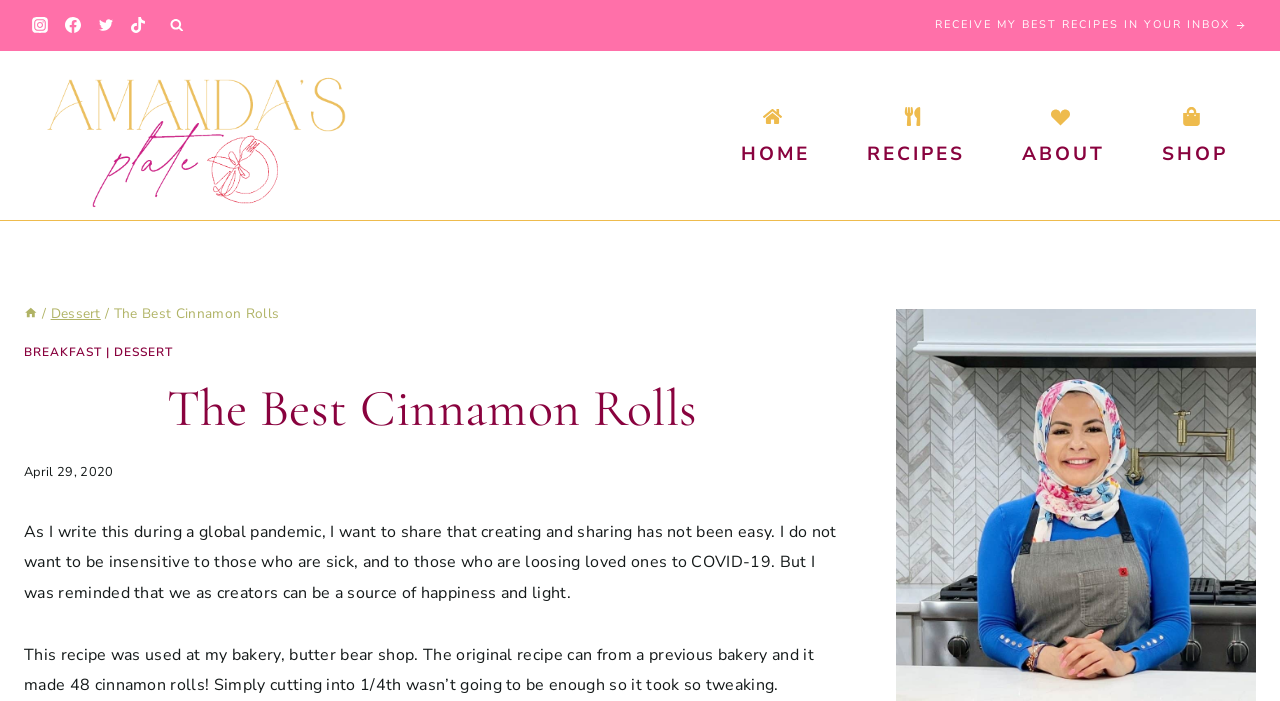Determine the bounding box coordinates of the section to be clicked to follow the instruction: "View search form". The coordinates should be given as four float numbers between 0 and 1, formatted as [left, top, right, bottom].

[0.128, 0.017, 0.148, 0.054]